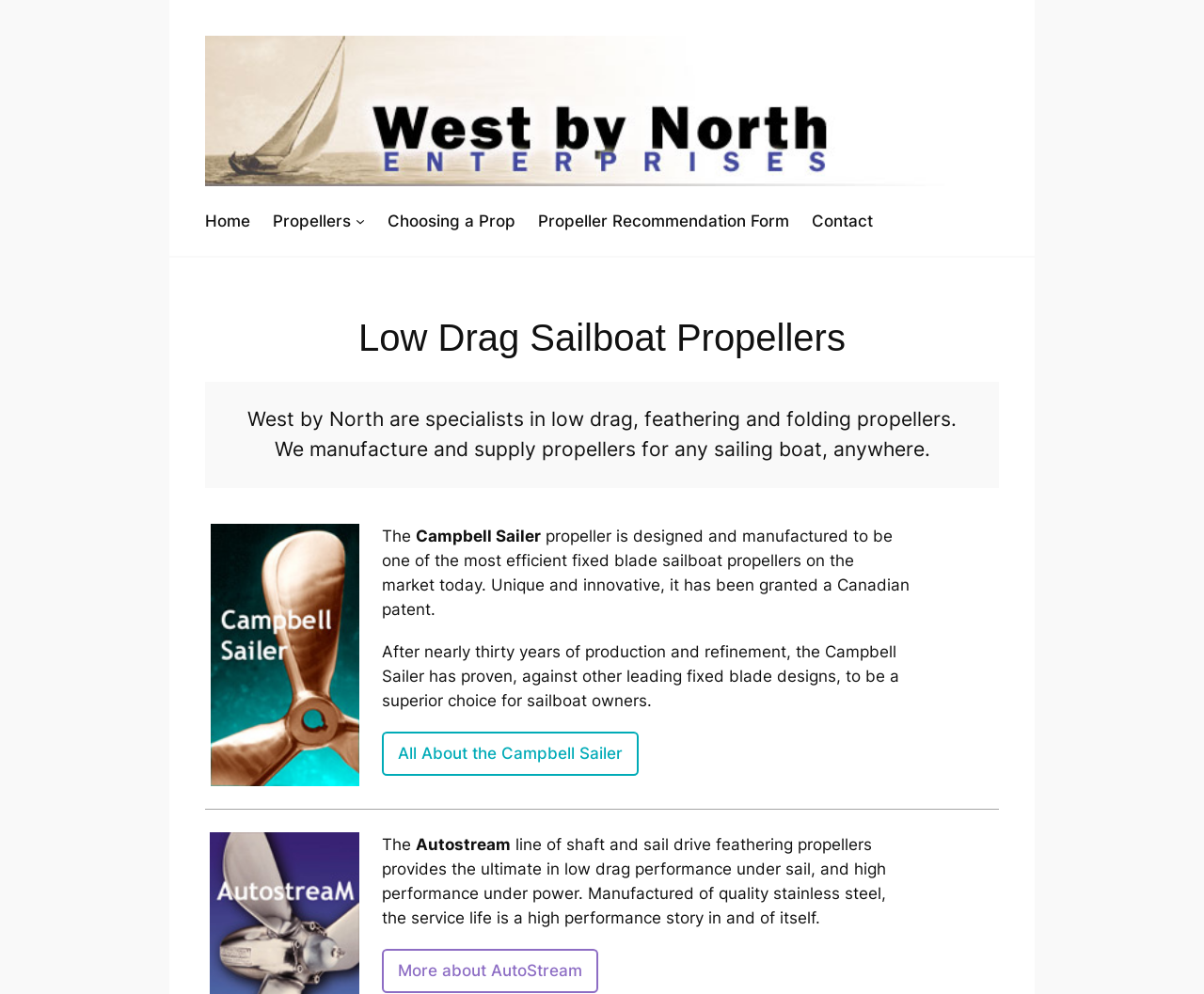What is the name of the propeller designed and manufactured by West by North?
Based on the image, provide your answer in one word or phrase.

Campbell Sailer